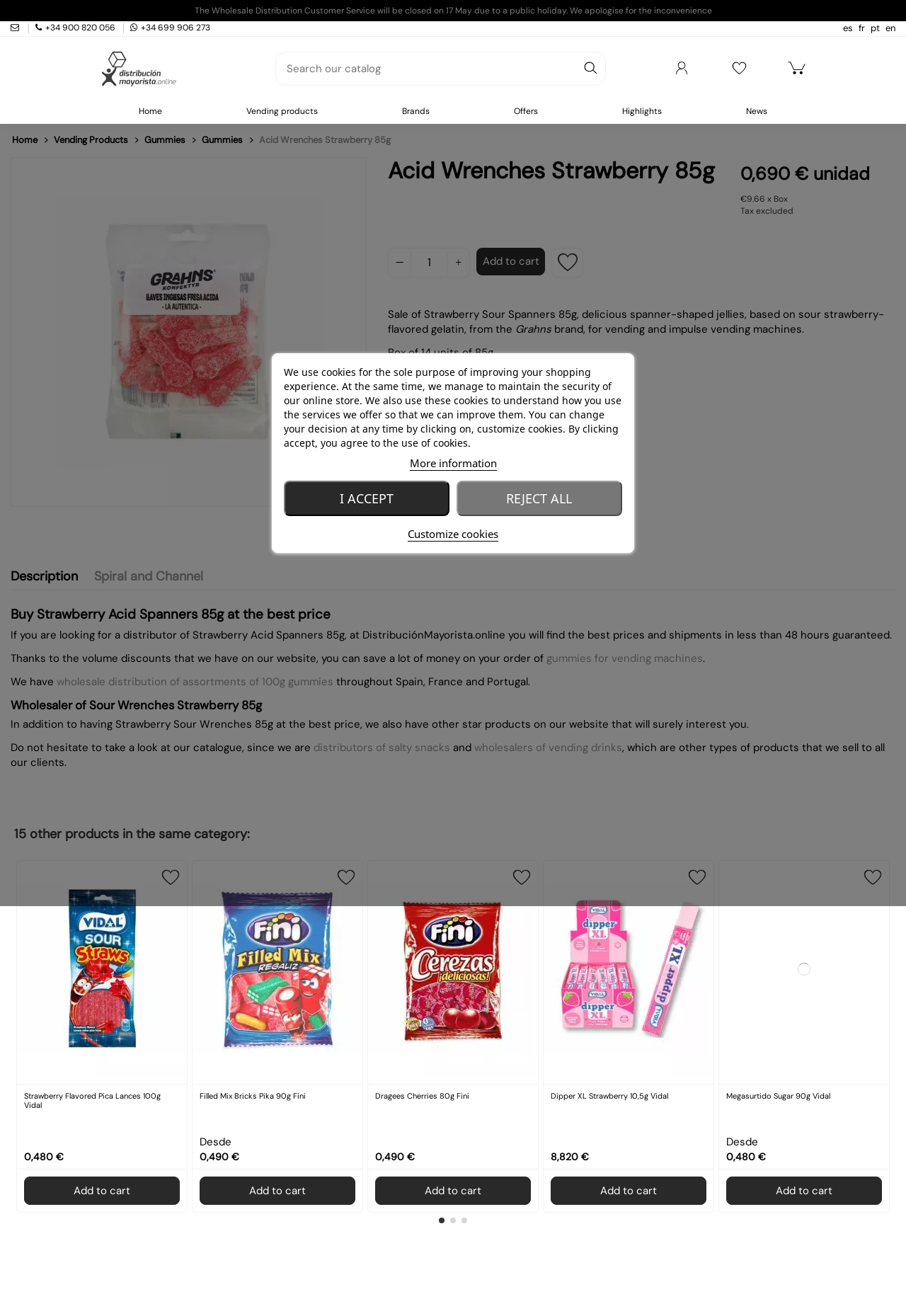Could you specify the bounding box coordinates for the clickable section to complete the following instruction: "Go to the home page"?

[0.138, 0.079, 0.194, 0.095]